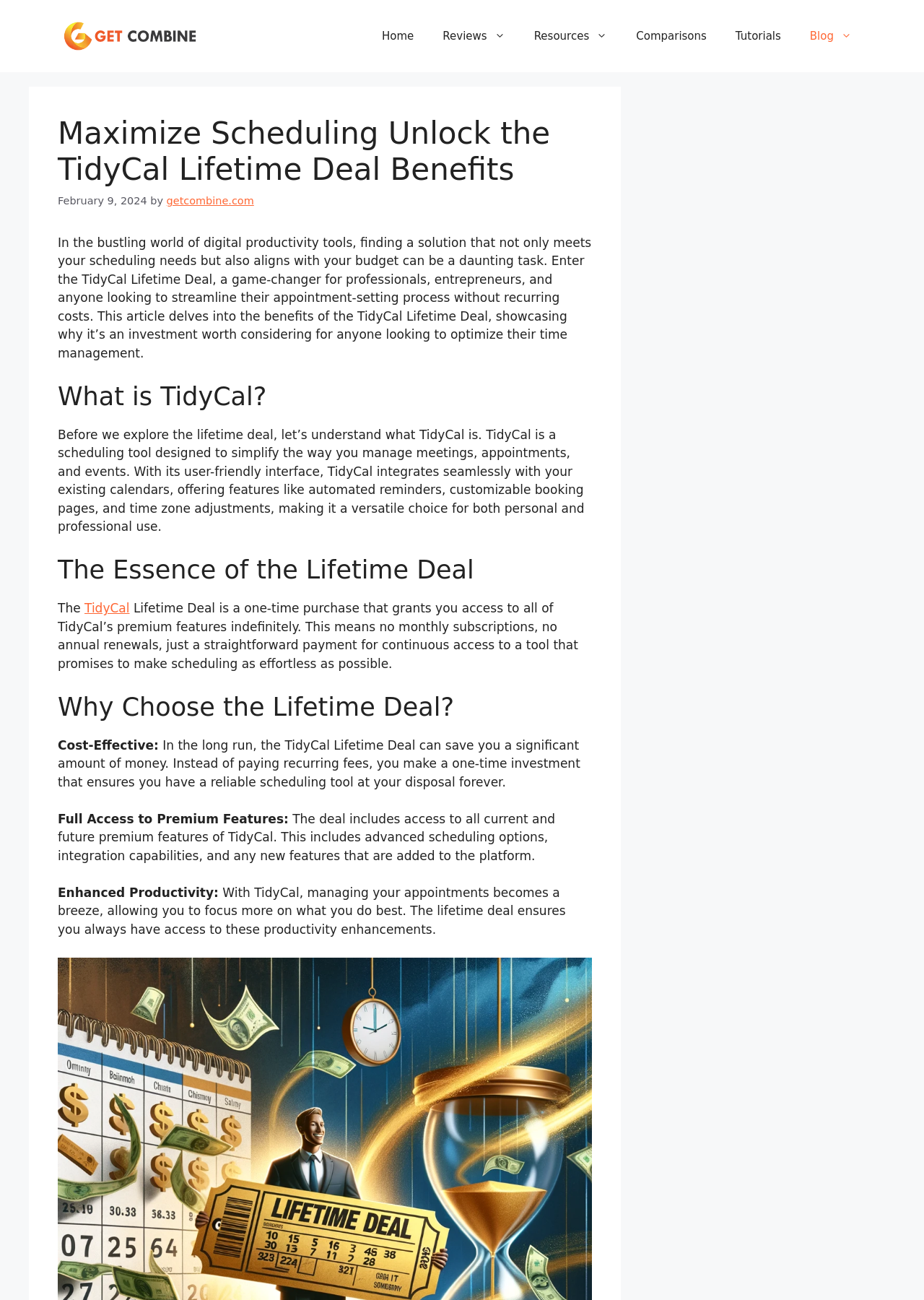Using details from the image, please answer the following question comprehensively:
What is the purpose of TidyCal?

The purpose of TidyCal is mentioned in the text 'TidyCal is a scheduling tool designed to simplify the way you manage meetings, appointments, and events.'